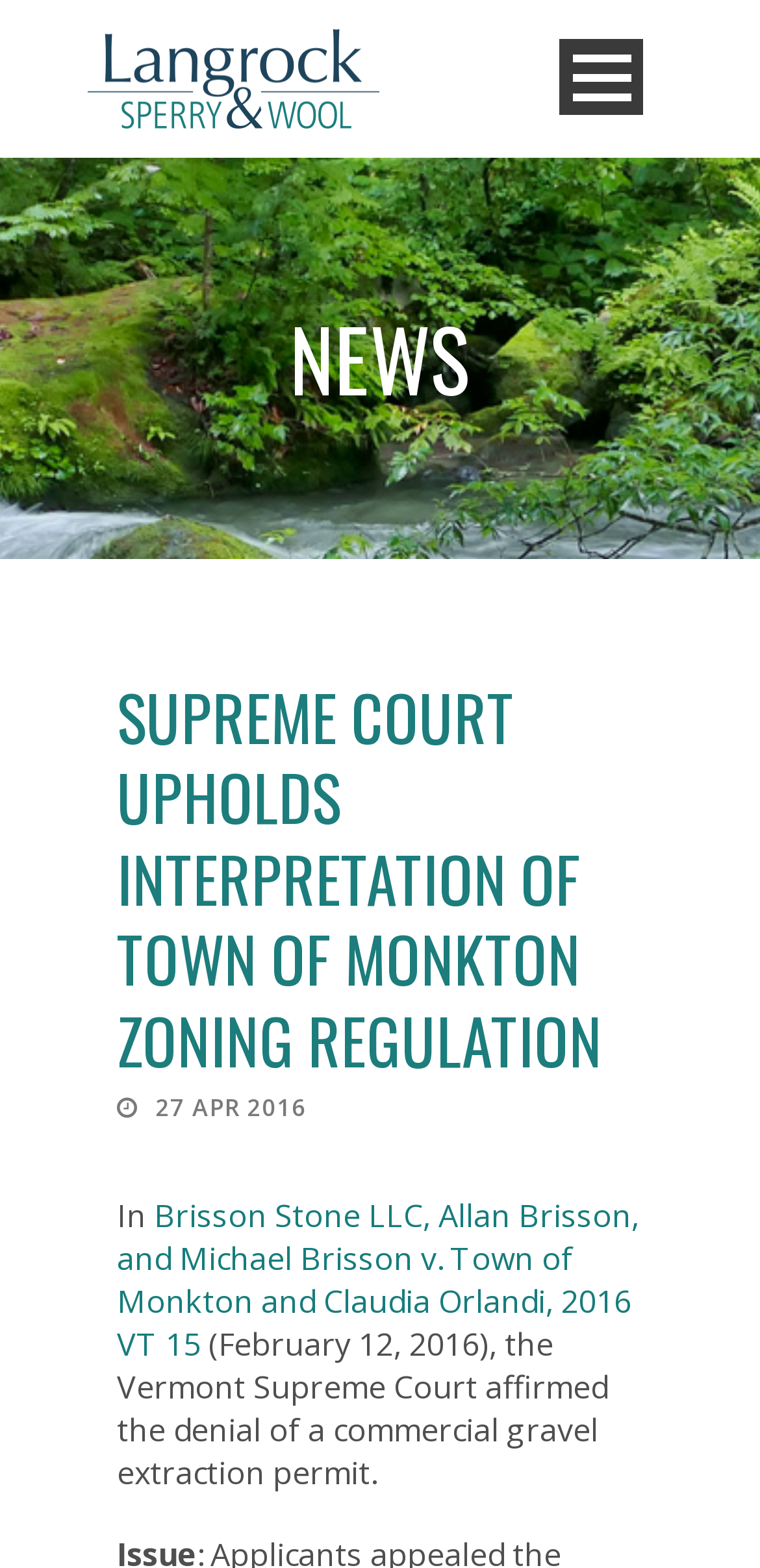Locate the bounding box coordinates of the element that needs to be clicked to carry out the instruction: "Open the menu". The coordinates should be given as four float numbers ranging from 0 to 1, i.e., [left, top, right, bottom].

[0.736, 0.025, 0.846, 0.074]